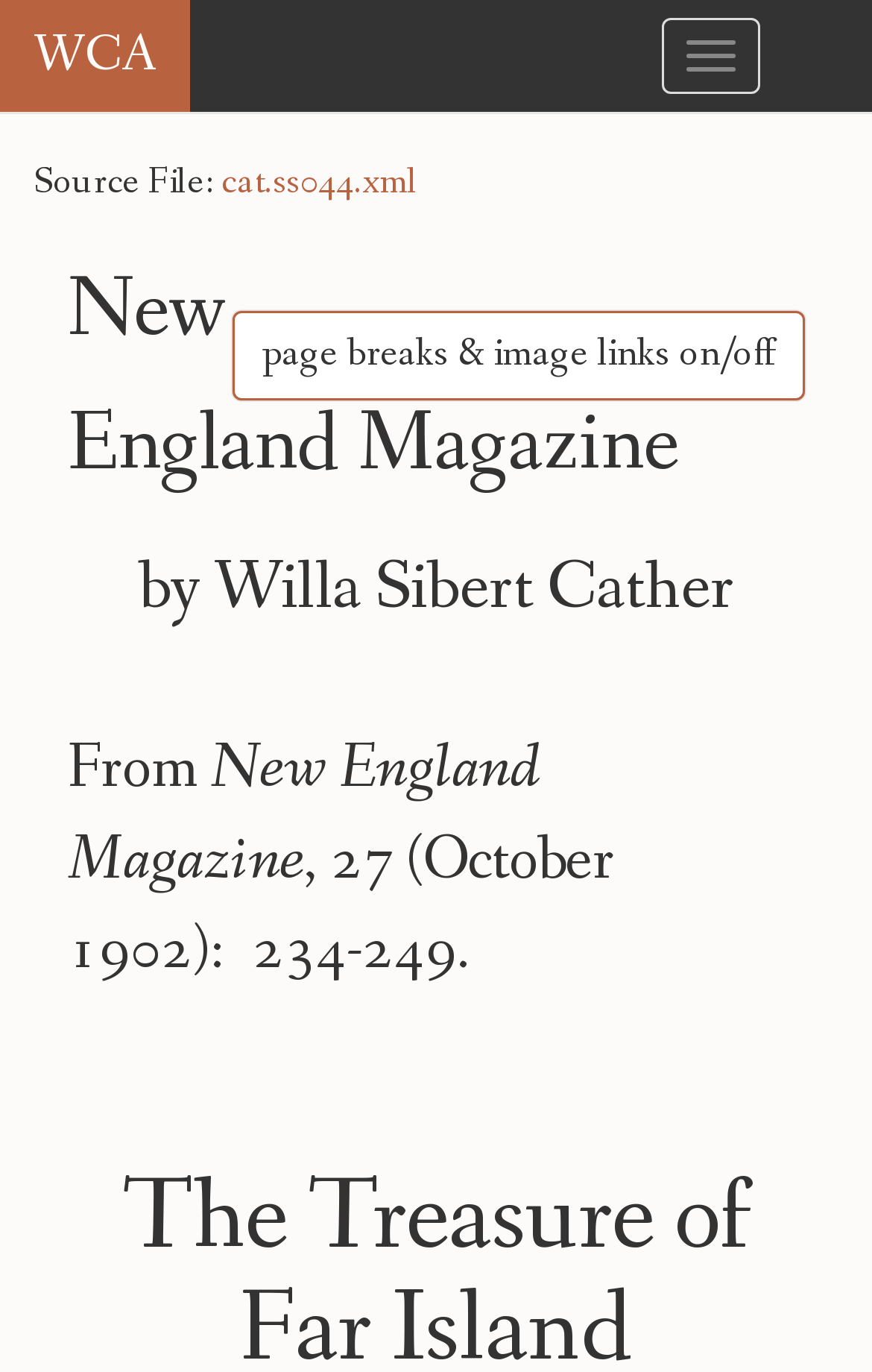Provide a comprehensive caption for the webpage.

The webpage is about "The Treasure of Far Island" from the Willa Cather Archive. At the top right corner, there is a button to toggle navigation. On the top left, there is a link to "WCA". Below the navigation button, there is a static text "Source File:" followed by a link to "cat.ss044.xml". 

Next to the "Source File:" text, there is a button to toggle page breaks and image links on or off. Below these elements, there are two headings. The first heading is "New England Magazine", and the second heading is "by Willa Sibert Cather". 

Under the headings, there are three lines of static text. The first line starts with "From", the second line is "New England Magazine", and the third line contains the publication information, including the date "October 1902" and page numbers "234-249".